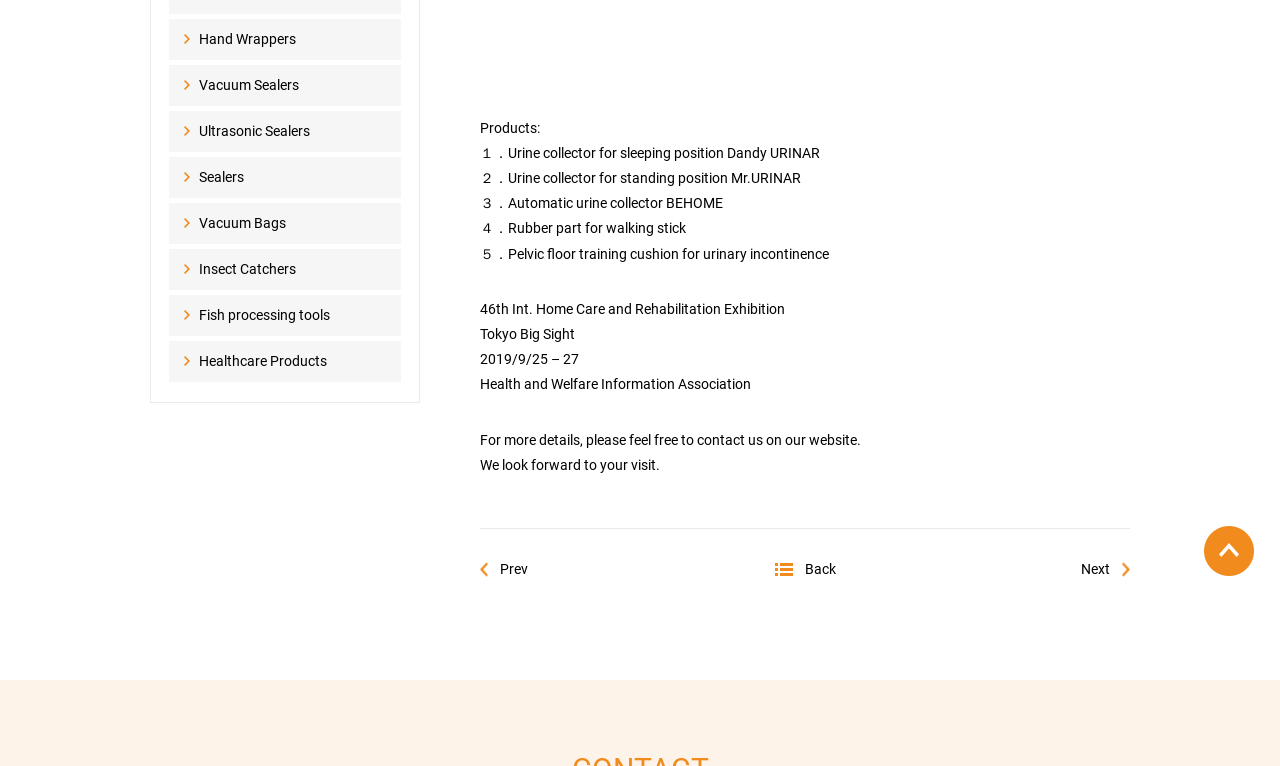Using the provided element description: "Insect Catchers", identify the bounding box coordinates. The coordinates should be four floats between 0 and 1 in the order [left, top, right, bottom].

[0.132, 0.325, 0.313, 0.378]